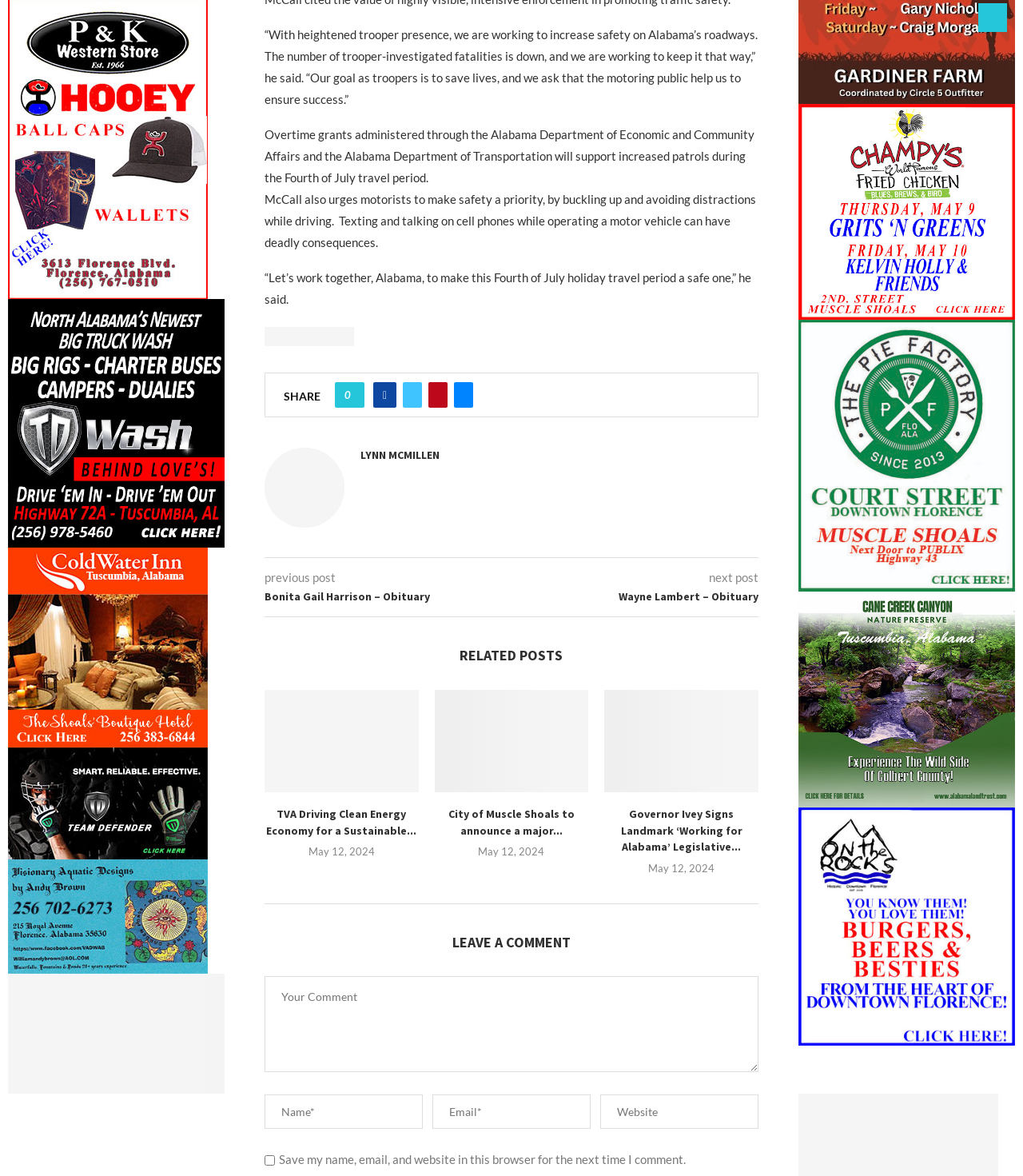Give a concise answer of one word or phrase to the question: 
How many sharing options are available?

5